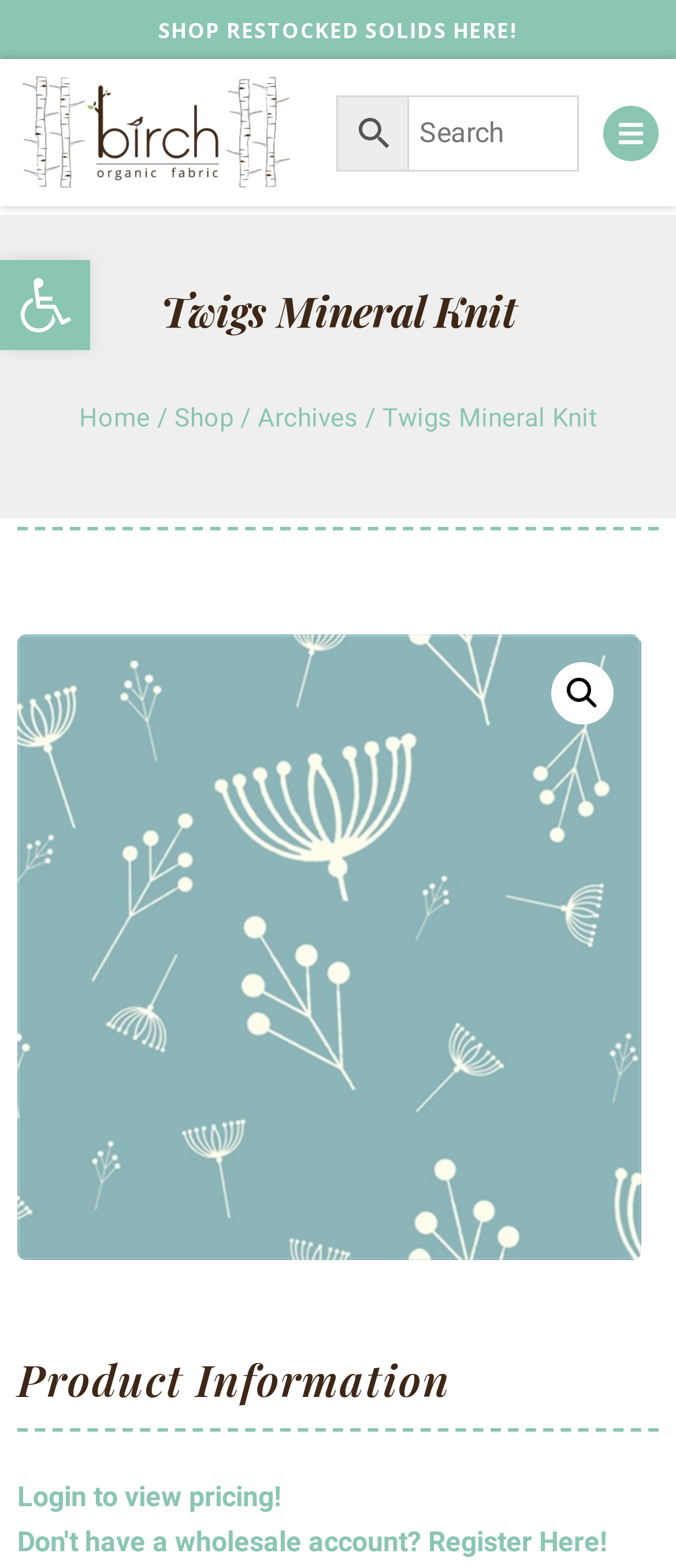Identify the bounding box coordinates for the UI element mentioned here: "aria-label="Open navigation menu"". Provide the coordinates as four float values between 0 and 1, i.e., [left, top, right, bottom].

None